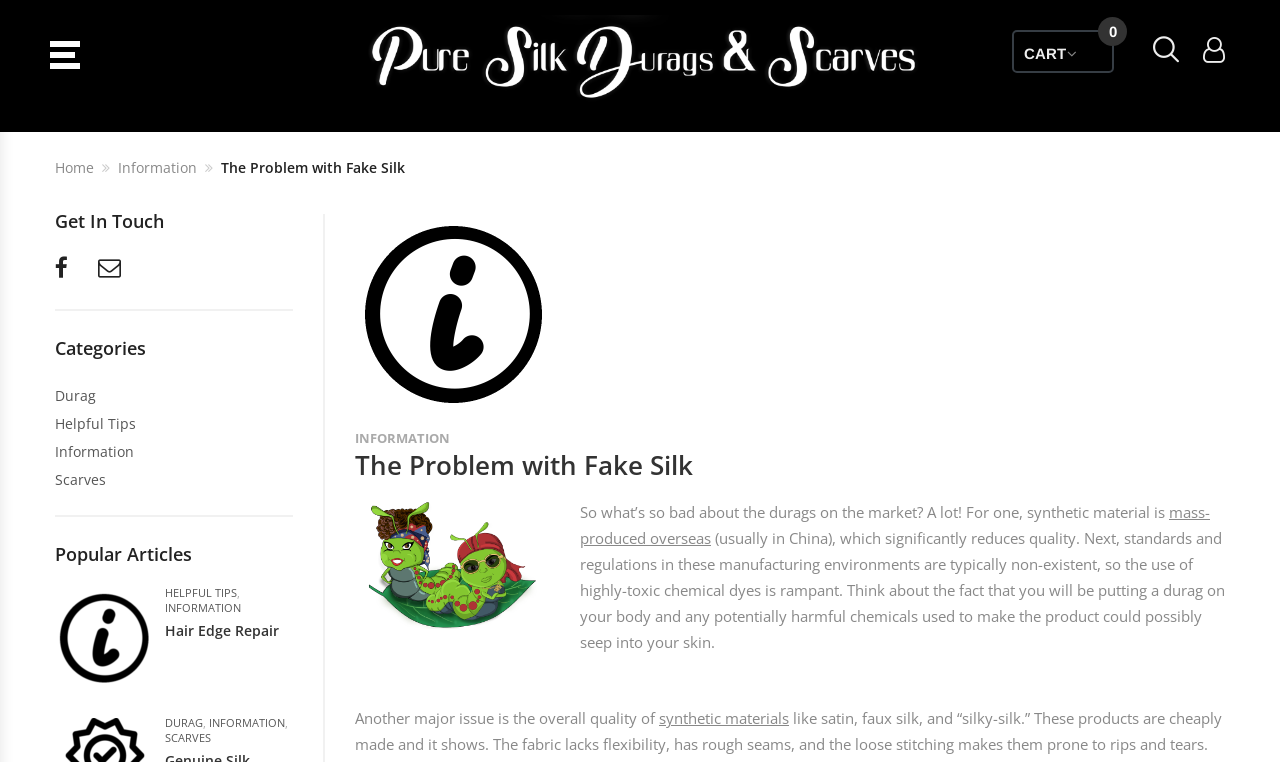Answer the following query with a single word or phrase:
What is the text of the first link on the webpage?

Silk Durag and Scarf site name